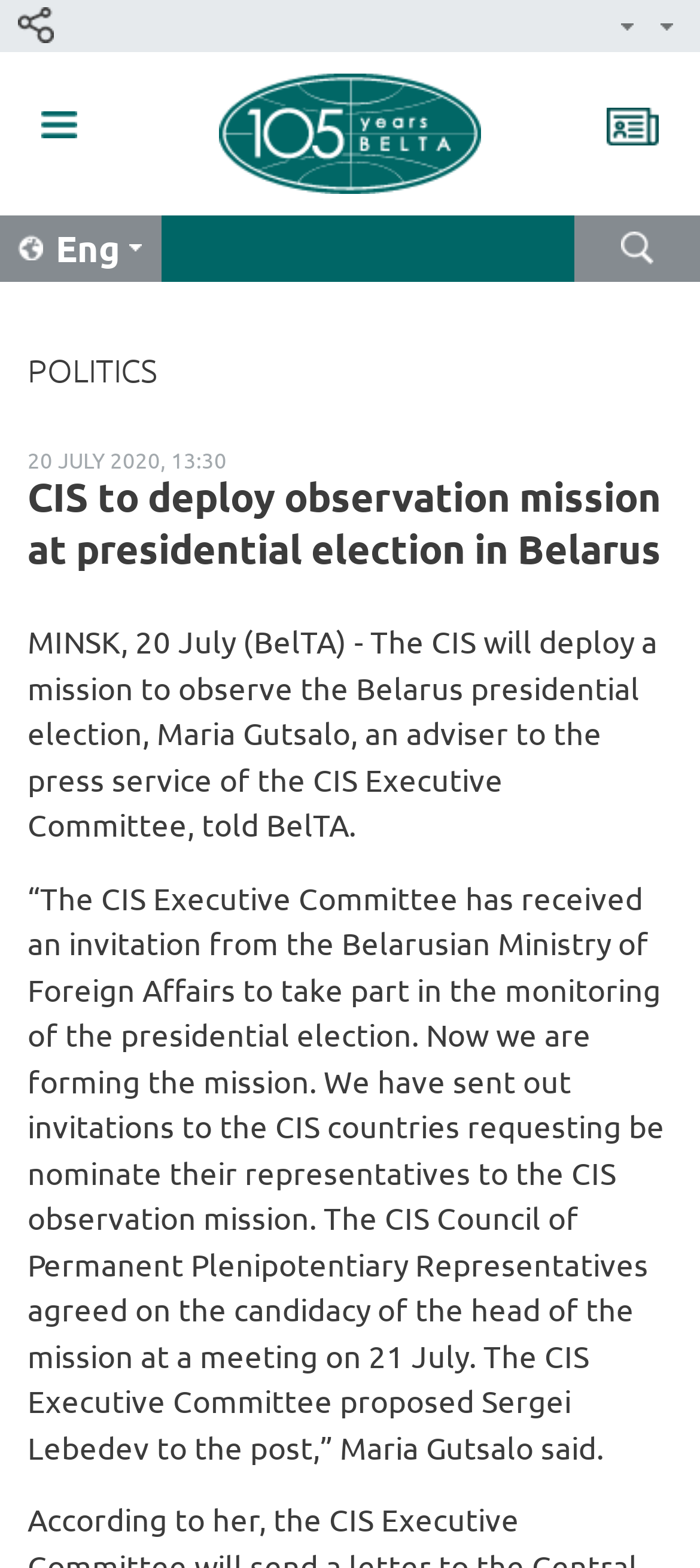Utilize the details in the image to thoroughly answer the following question: What is the language of the webpage?

I found the language of the webpage by looking at the link element with the content 'Eng' which is usually an indicator of the English language version of a webpage.